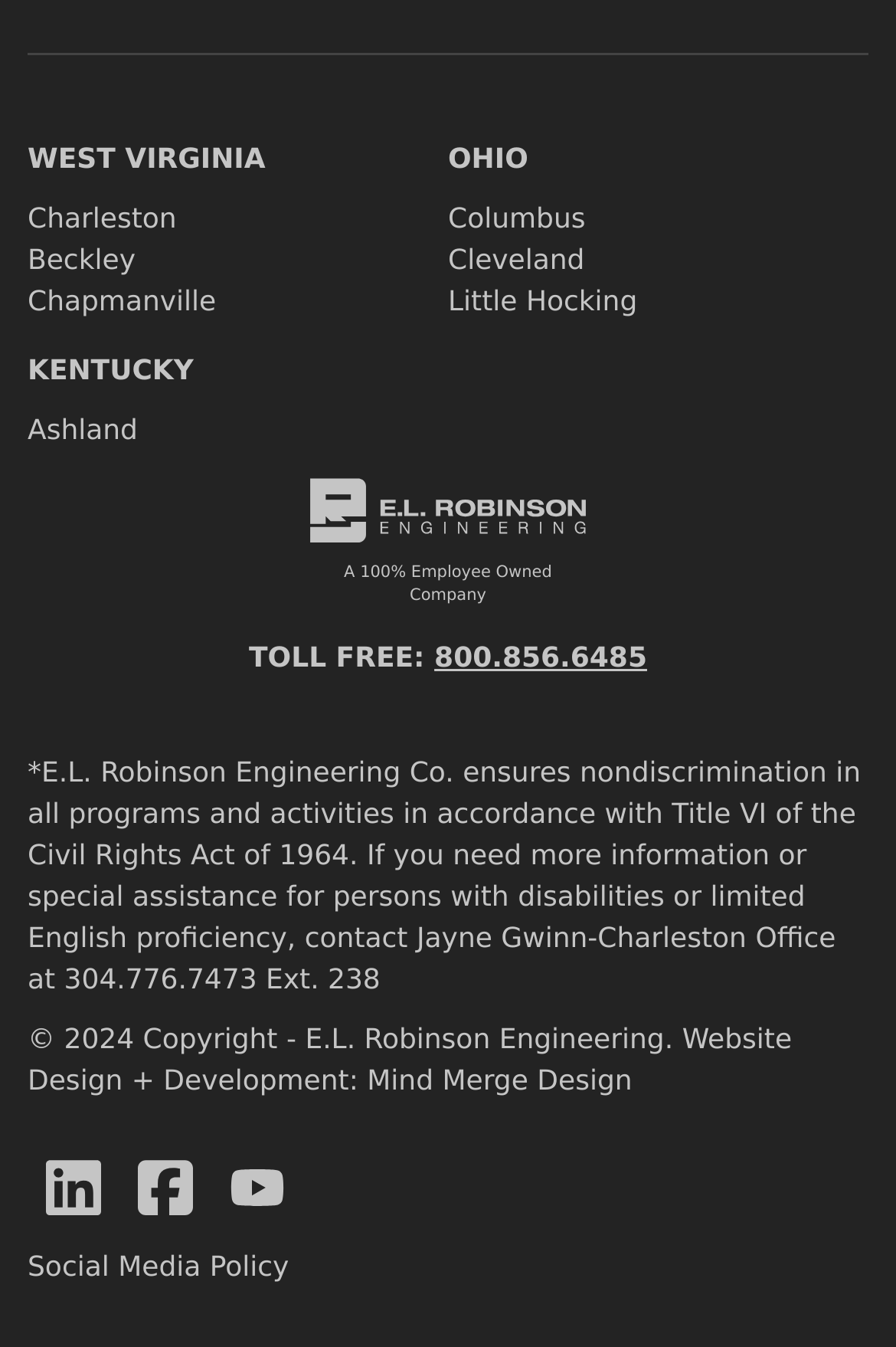Respond to the following query with just one word or a short phrase: 
What is the company name of the logo?

E.L. Robinson Engineering